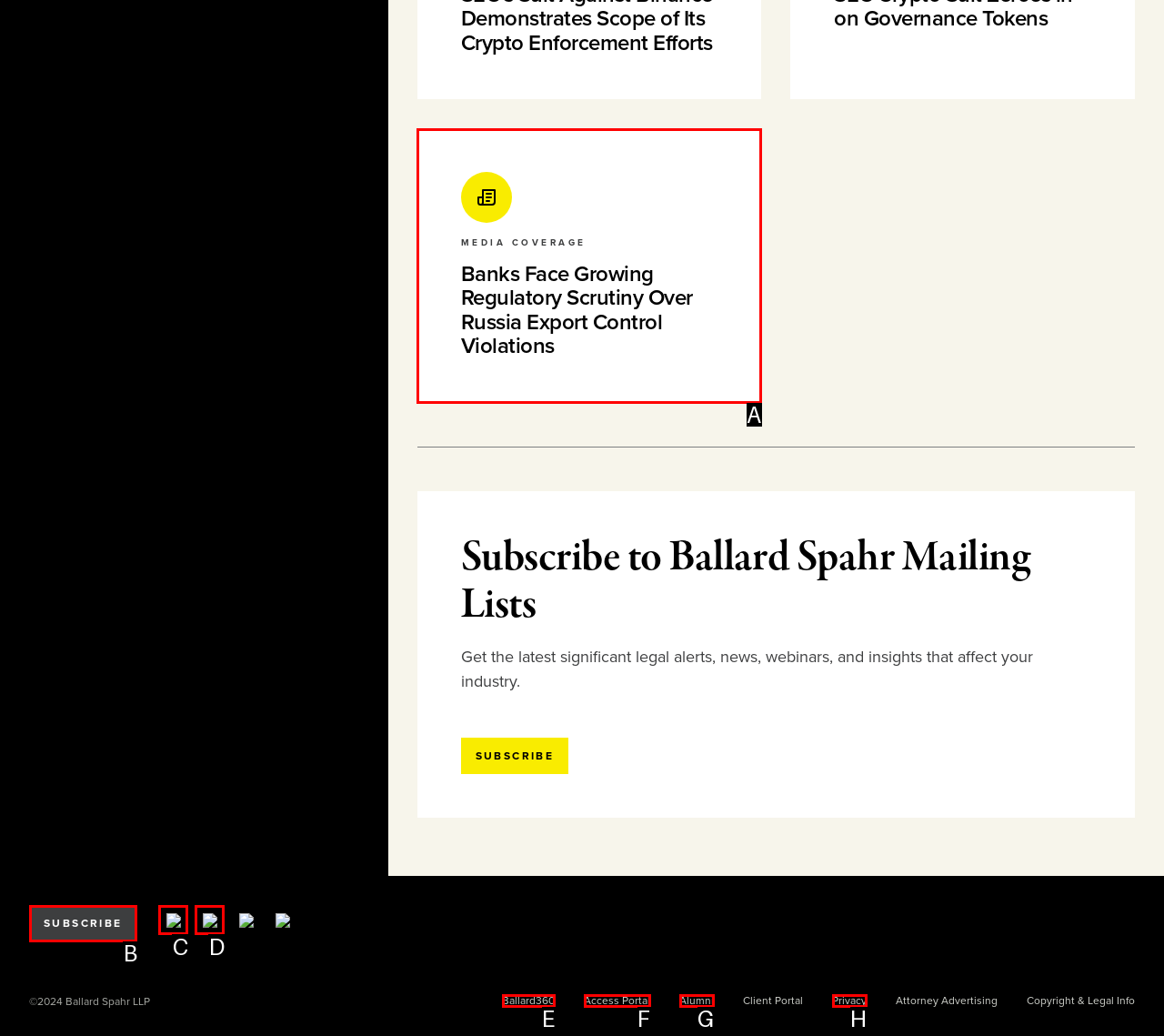Point out the HTML element I should click to achieve the following task: Read the latest news on Vladimir Putin Provide the letter of the selected option from the choices.

None